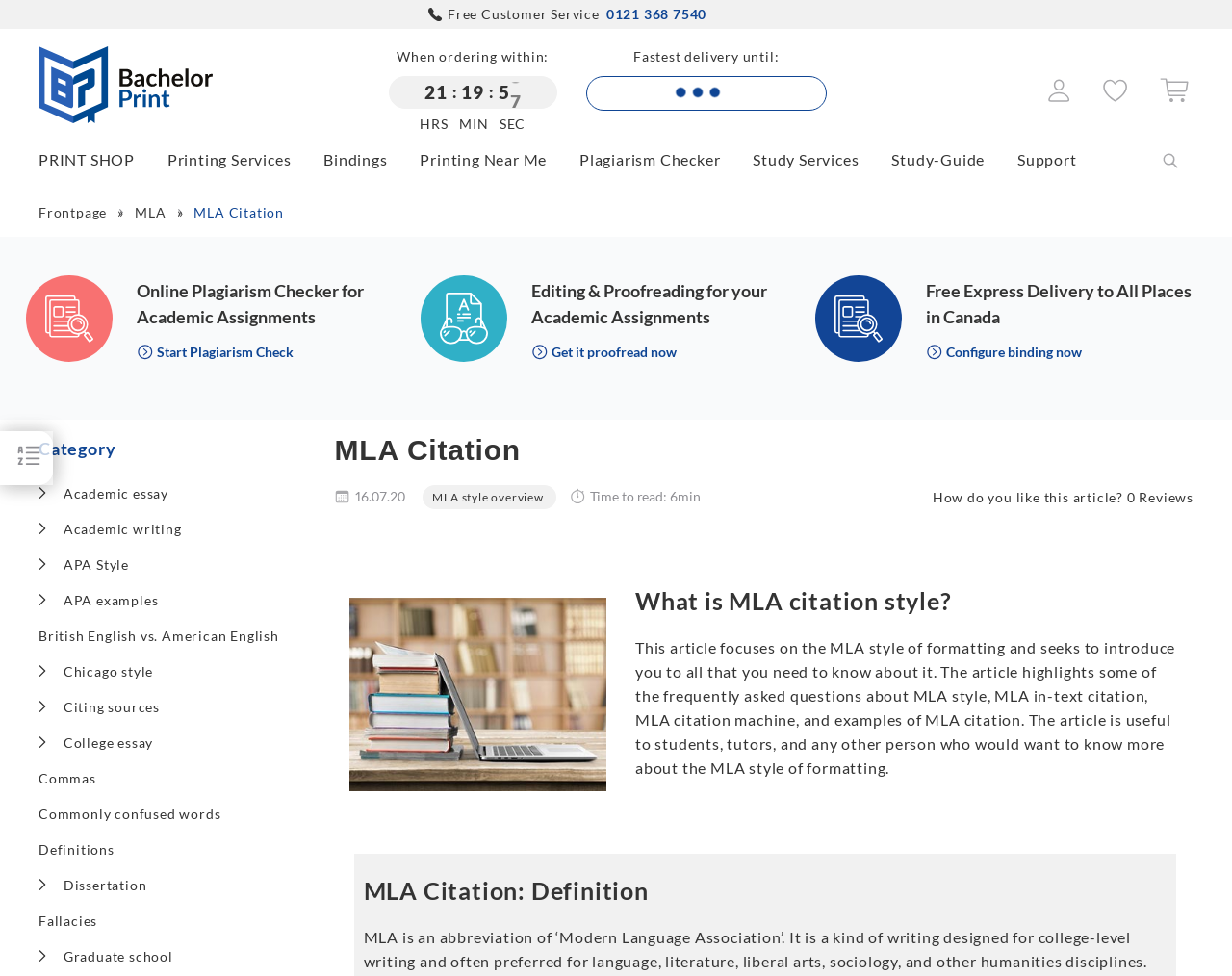Can you show the bounding box coordinates of the region to click on to complete the task described in the instruction: "Proceed to checkout"?

[0.941, 0.09, 0.965, 0.108]